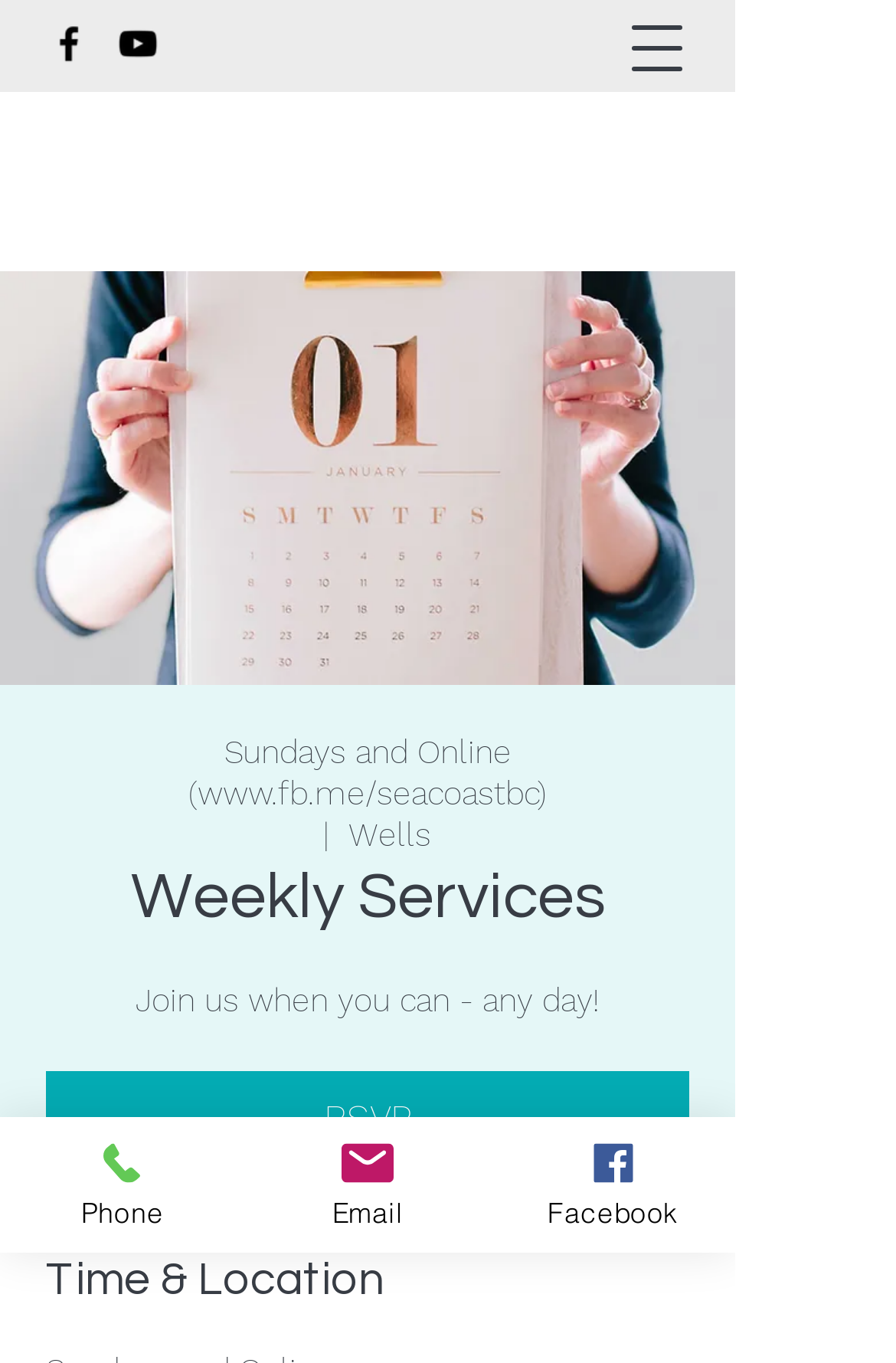What is the name of the church? Examine the screenshot and reply using just one word or a brief phrase.

SeacoastBibleChurch